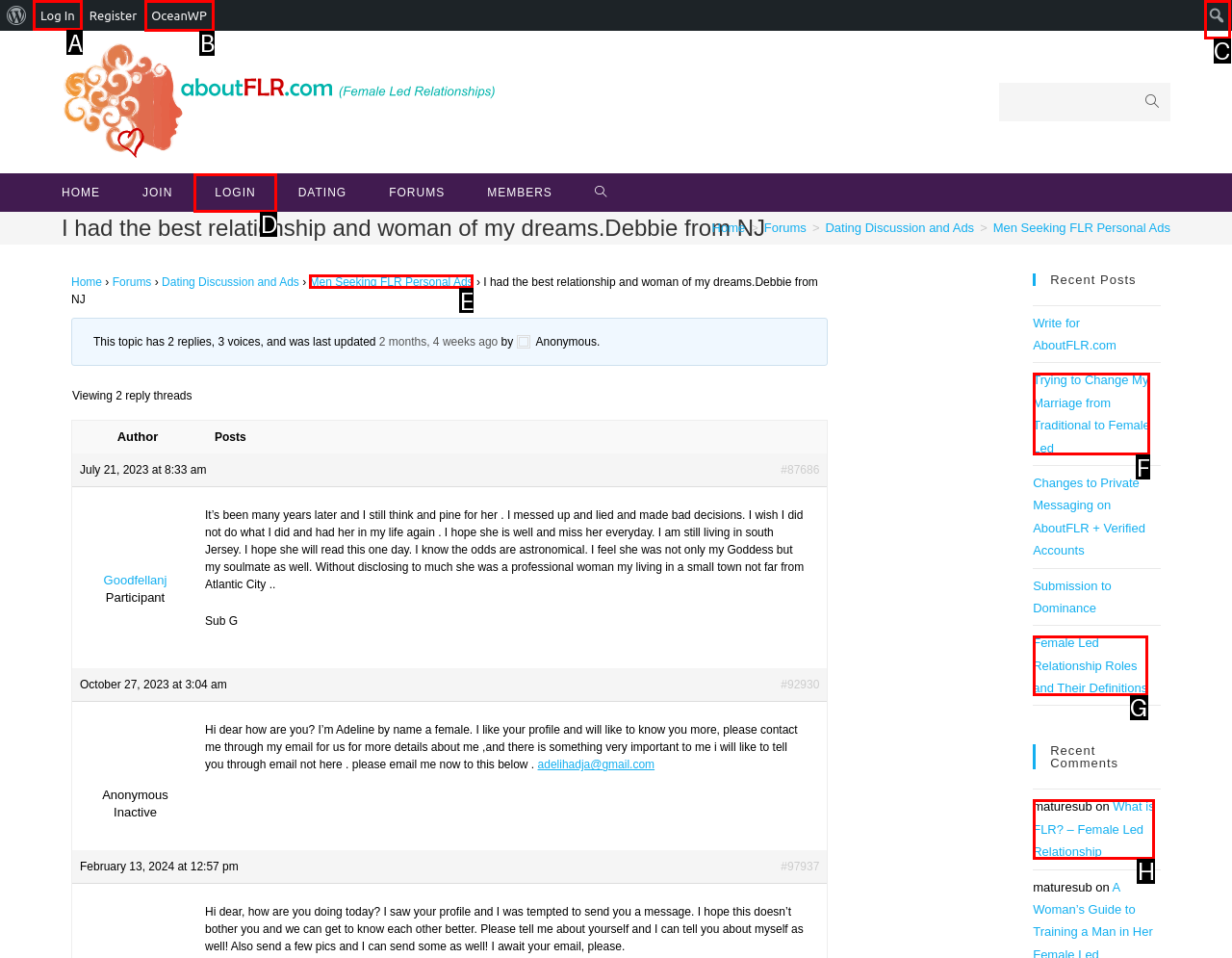Please indicate which HTML element should be clicked to fulfill the following task: Log in to the website. Provide the letter of the selected option.

A